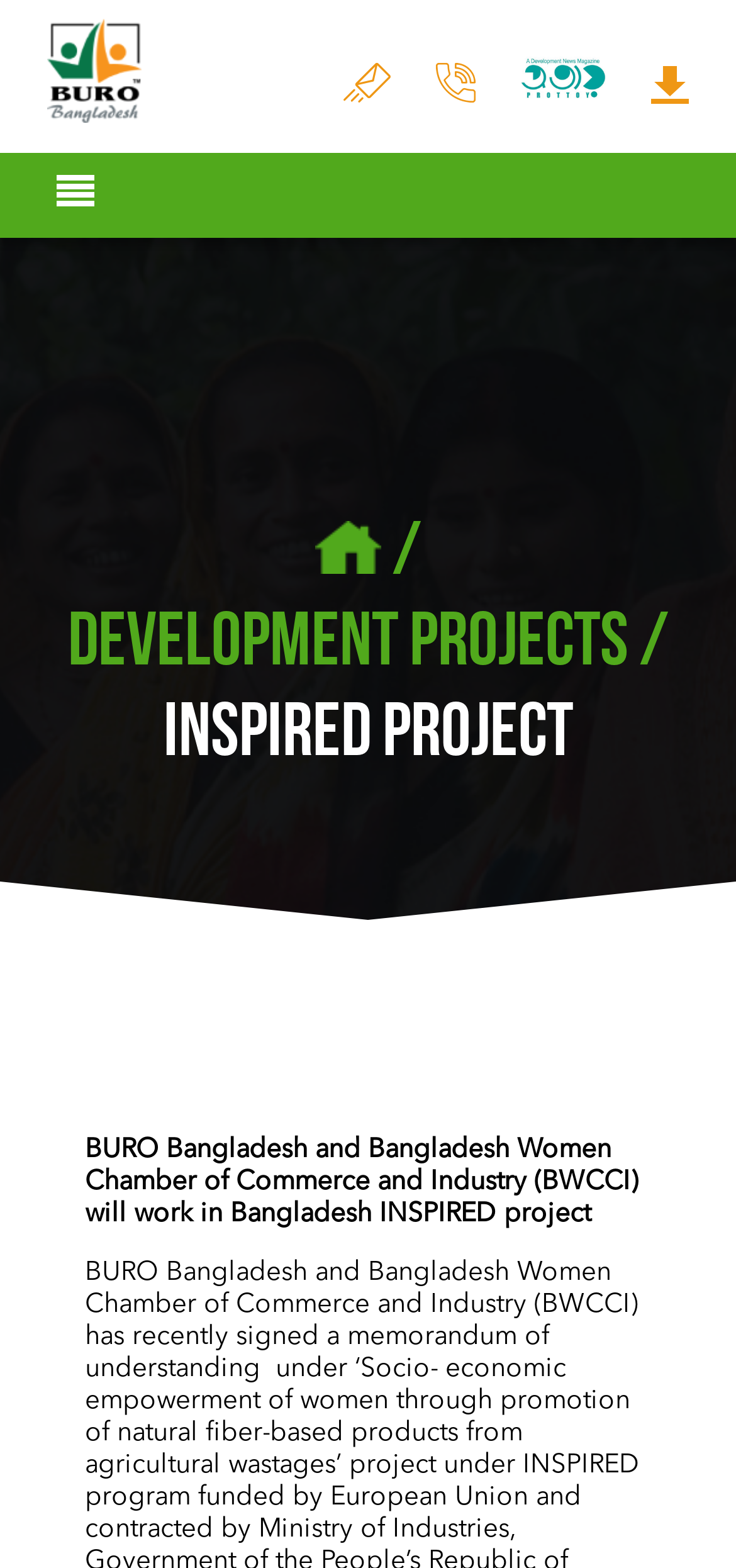Provide a brief response to the question below using one word or phrase:
How many social media links are there?

4